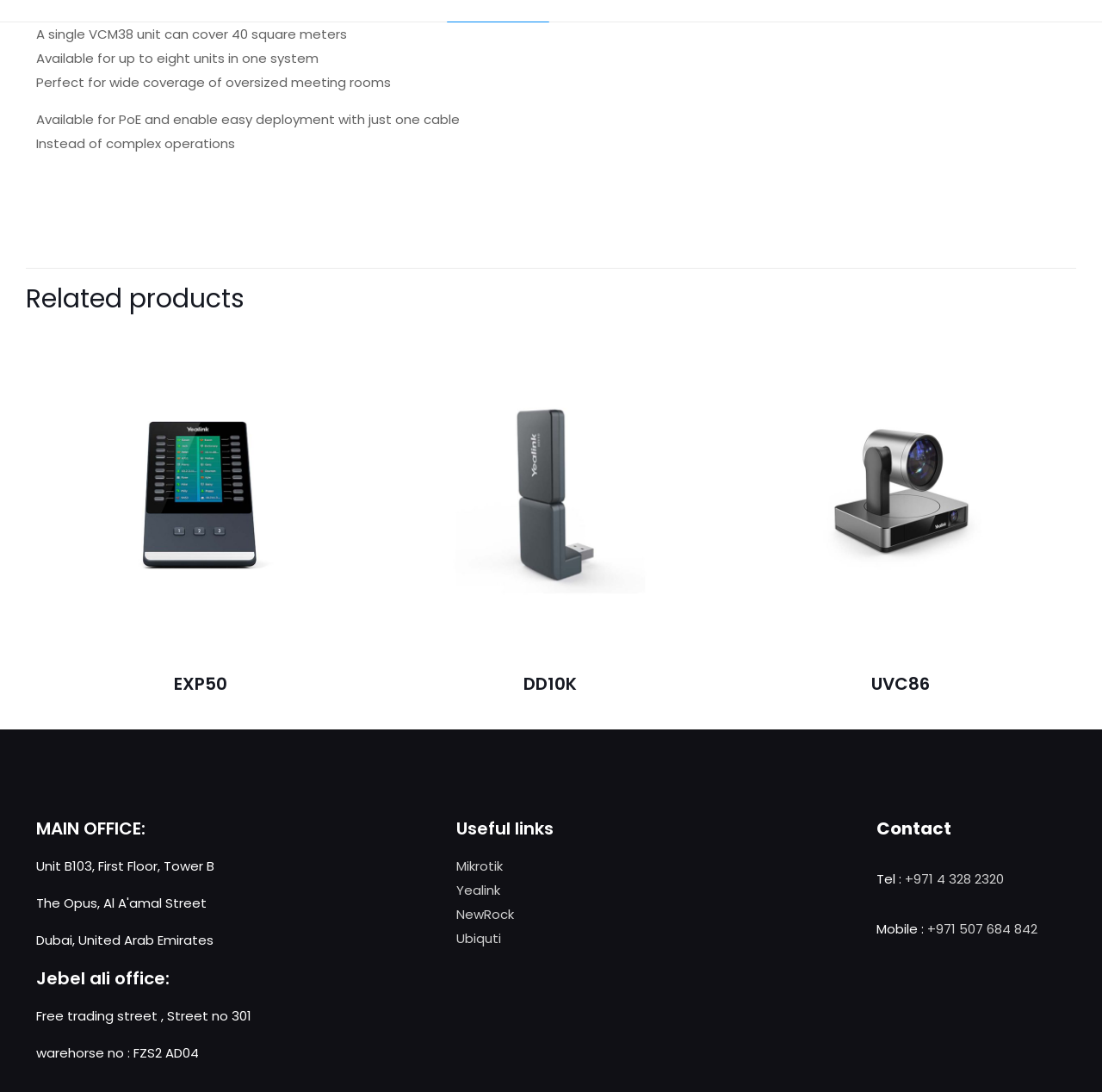With reference to the screenshot, provide a detailed response to the question below:
What is the purpose of the VCM38 unit?

The text 'Perfect for wide coverage of oversized meeting rooms' suggests that the VCM38 unit is designed for covering large meeting rooms.